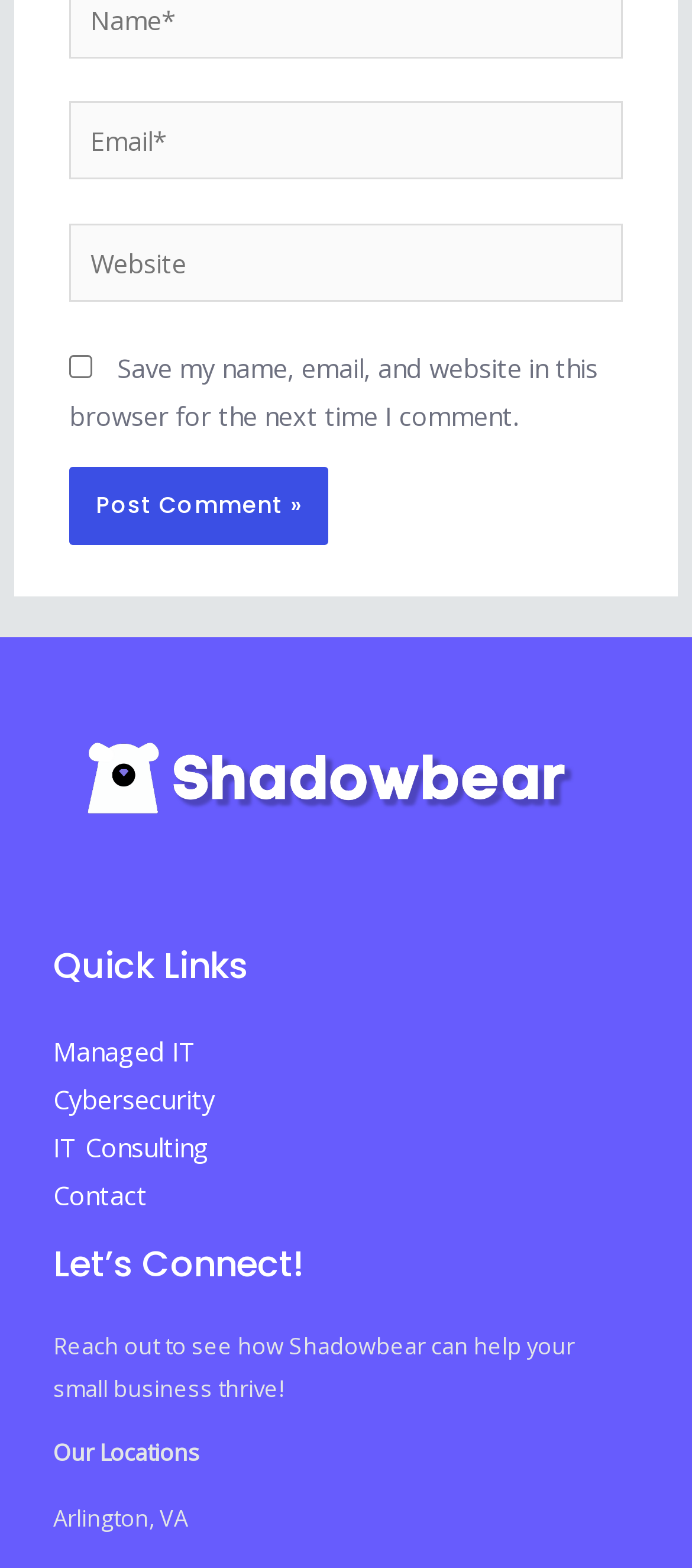Determine the bounding box coordinates of the section I need to click to execute the following instruction: "Input website URL". Provide the coordinates as four float numbers between 0 and 1, i.e., [left, top, right, bottom].

[0.1, 0.142, 0.9, 0.192]